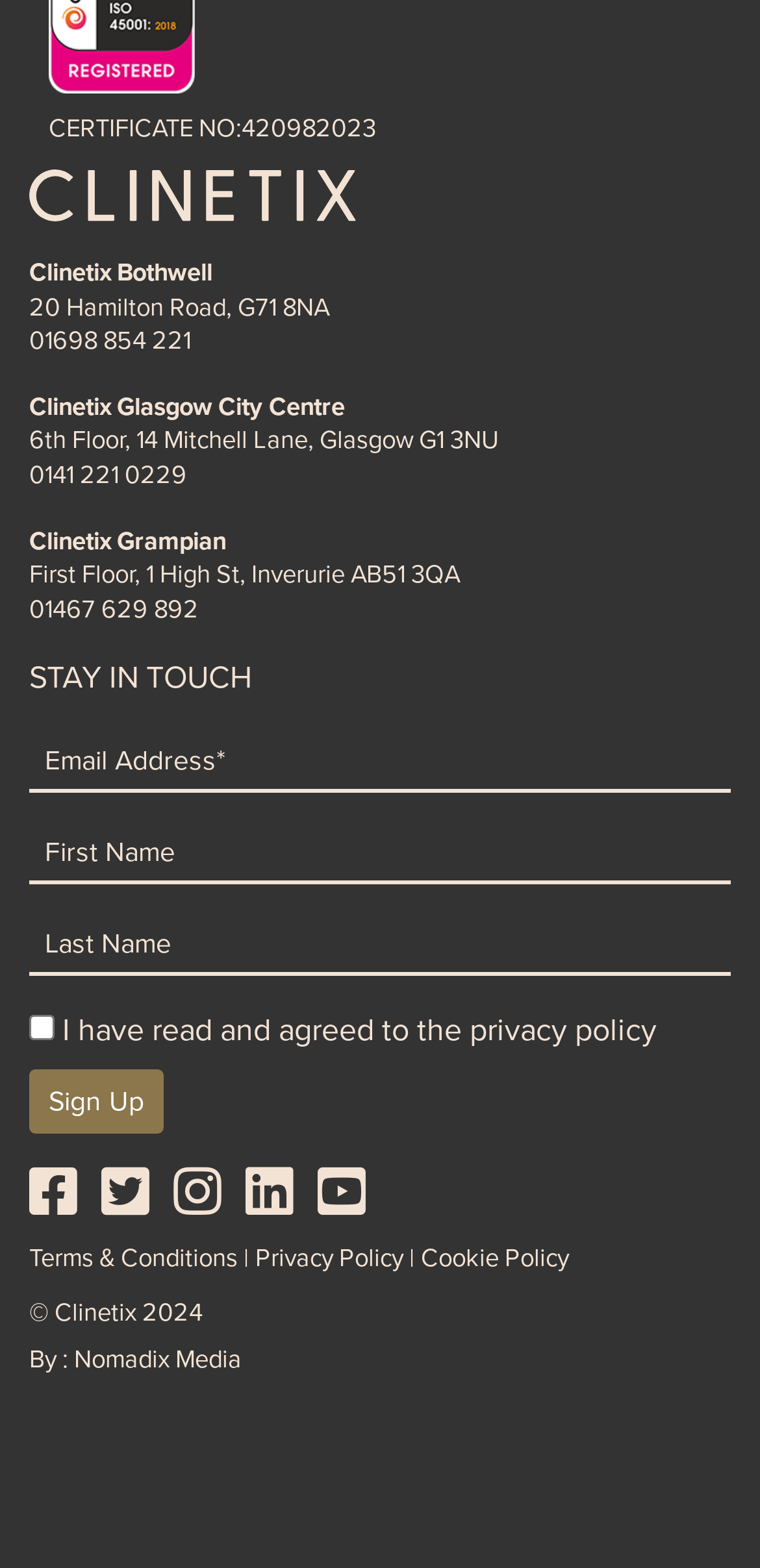Select the bounding box coordinates of the element I need to click to carry out the following instruction: "Check the privacy policy checkbox".

[0.038, 0.648, 0.072, 0.664]